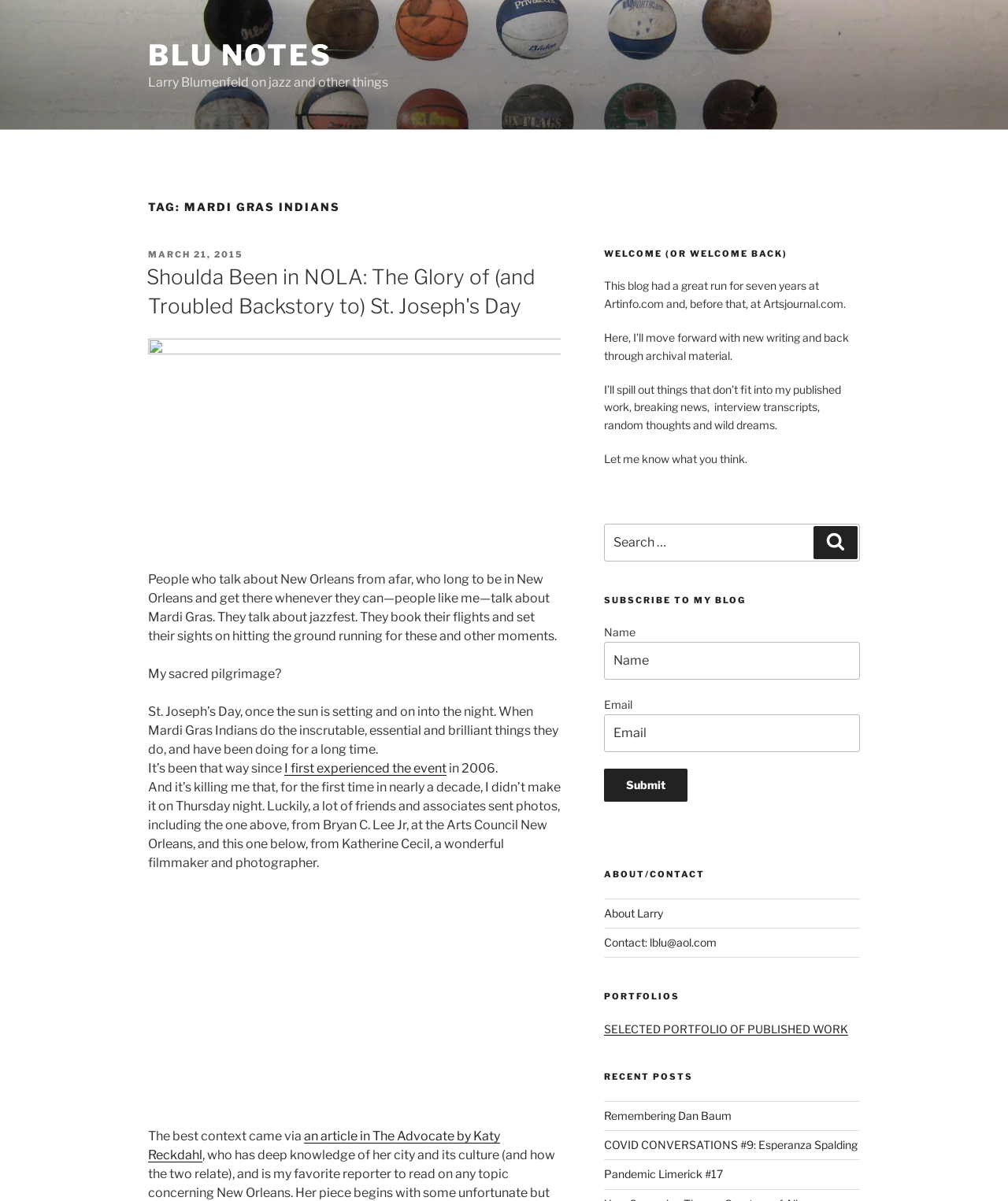Please identify the bounding box coordinates of the clickable region that I should interact with to perform the following instruction: "Read the about page". The coordinates should be expressed as four float numbers between 0 and 1, i.e., [left, top, right, bottom].

[0.599, 0.755, 0.657, 0.766]